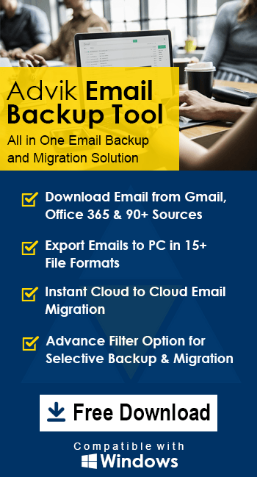Can you look at the image and give a comprehensive answer to the question:
What operating system is the tool compatible with?

The design of the image includes a note that the Advik Email Backup Tool is compatible with Windows, indicating that it can be used on Windows operating systems.